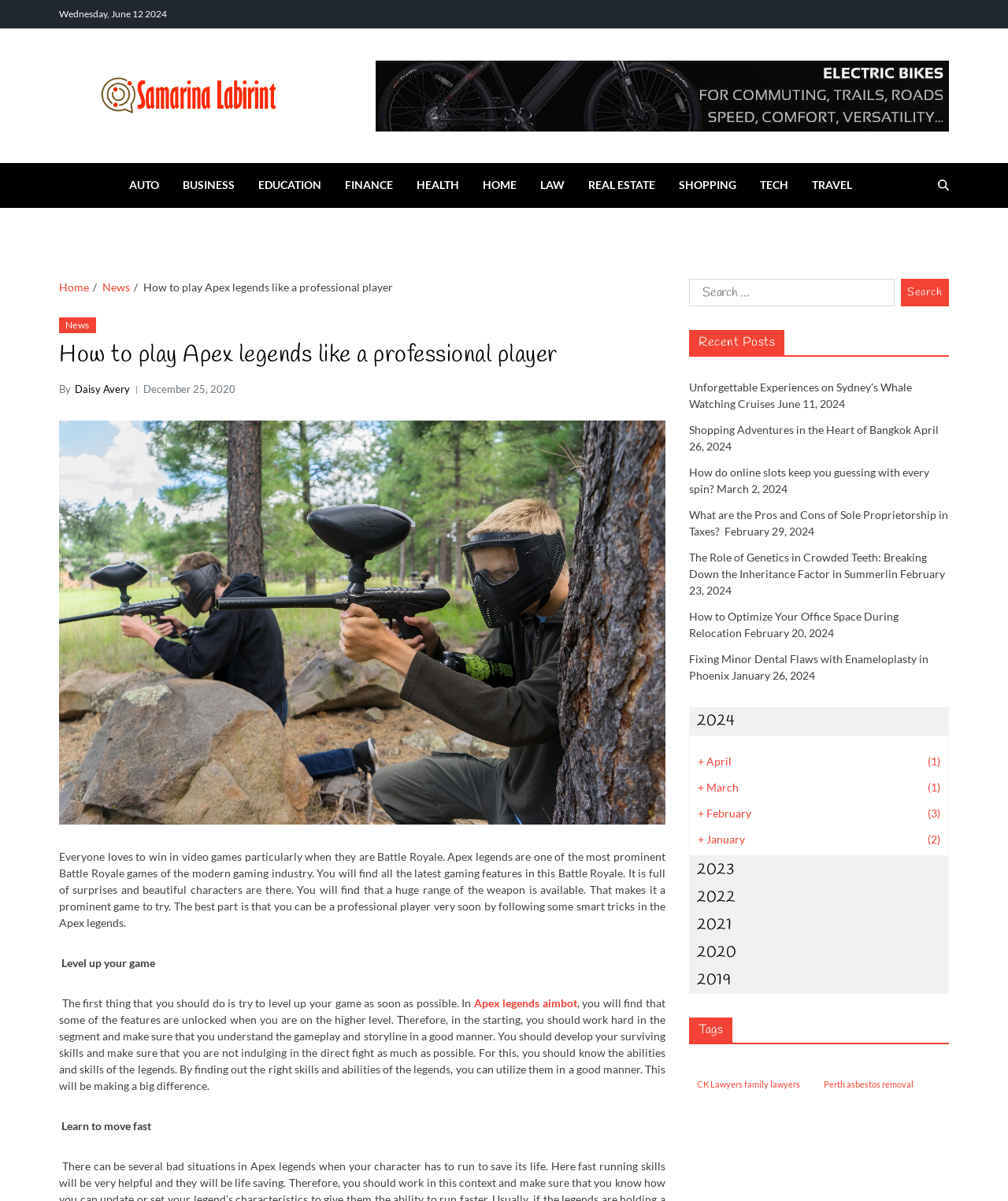Respond to the following query with just one word or a short phrase: 
What is the name of the website?

Samarina Labirint